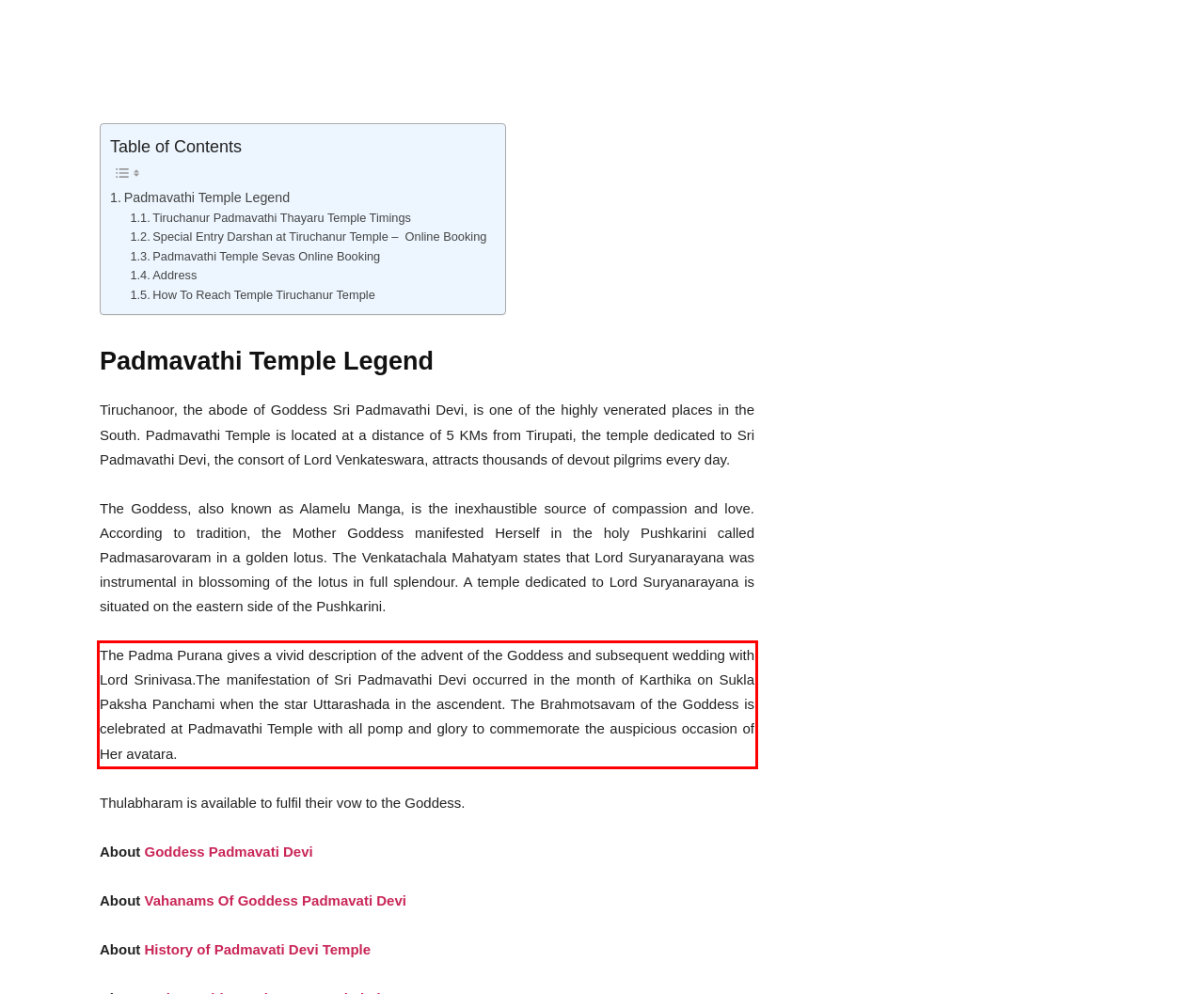Please extract the text content within the red bounding box on the webpage screenshot using OCR.

The Padma Purana gives a vivid description of the advent of the Goddess and subsequent wedding with Lord Srinivasa.The manifestation of Sri Padmavathi Devi occurred in the month of Karthika on Sukla Paksha Panchami when the star Uttarashada in the ascendent. The Brahmotsavam of the Goddess is celebrated at Padmavathi Temple with all pomp and glory to commemorate the auspicious occasion of Her avatara.